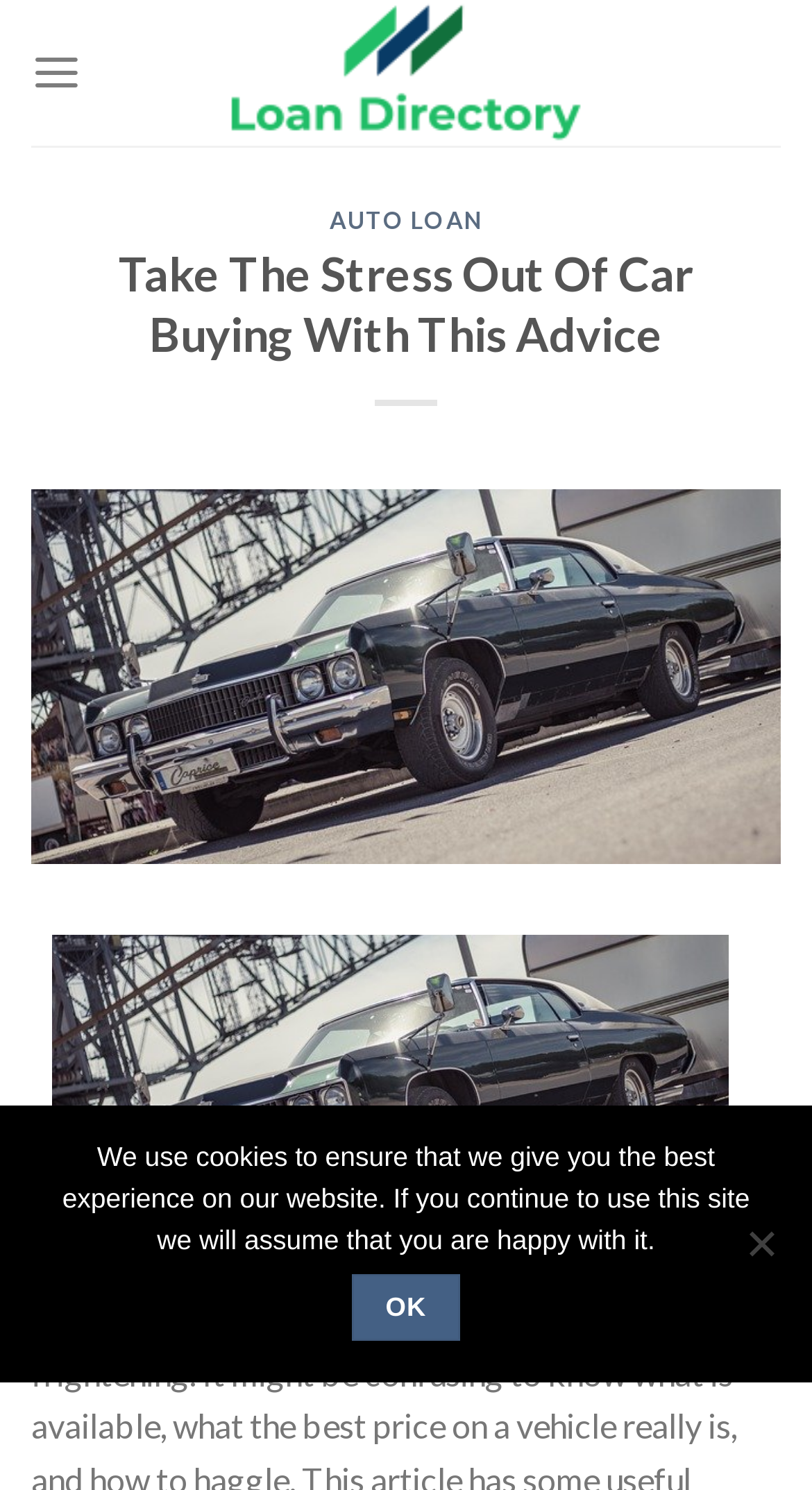What is the purpose of the cookie notice?
From the image, respond with a single word or phrase.

To inform about cookie usage